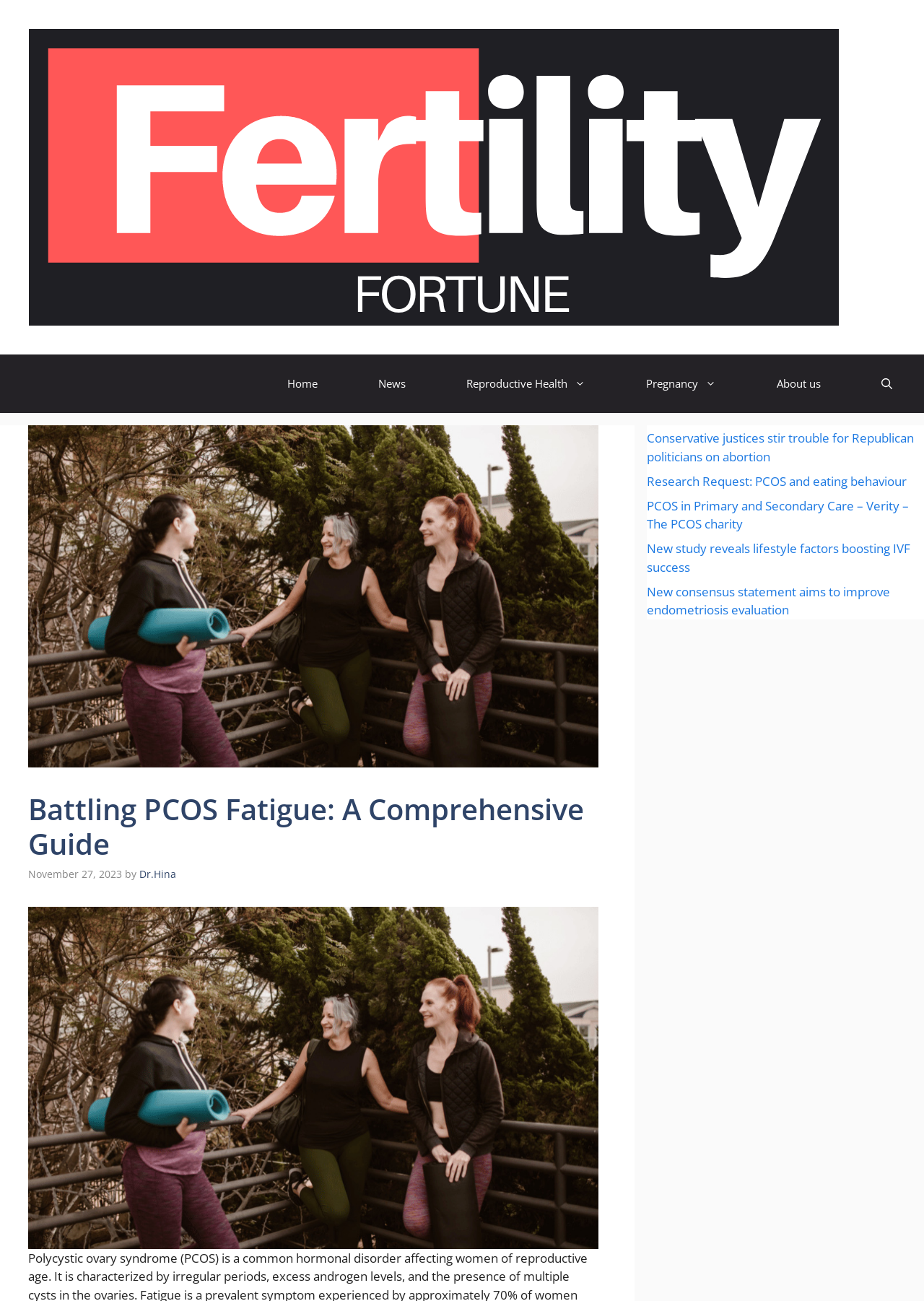Determine the bounding box coordinates of the clickable element necessary to fulfill the instruction: "Click on the FERTILITY FORTUNE logo". Provide the coordinates as four float numbers within the 0 to 1 range, i.e., [left, top, right, bottom].

[0.031, 0.022, 0.908, 0.25]